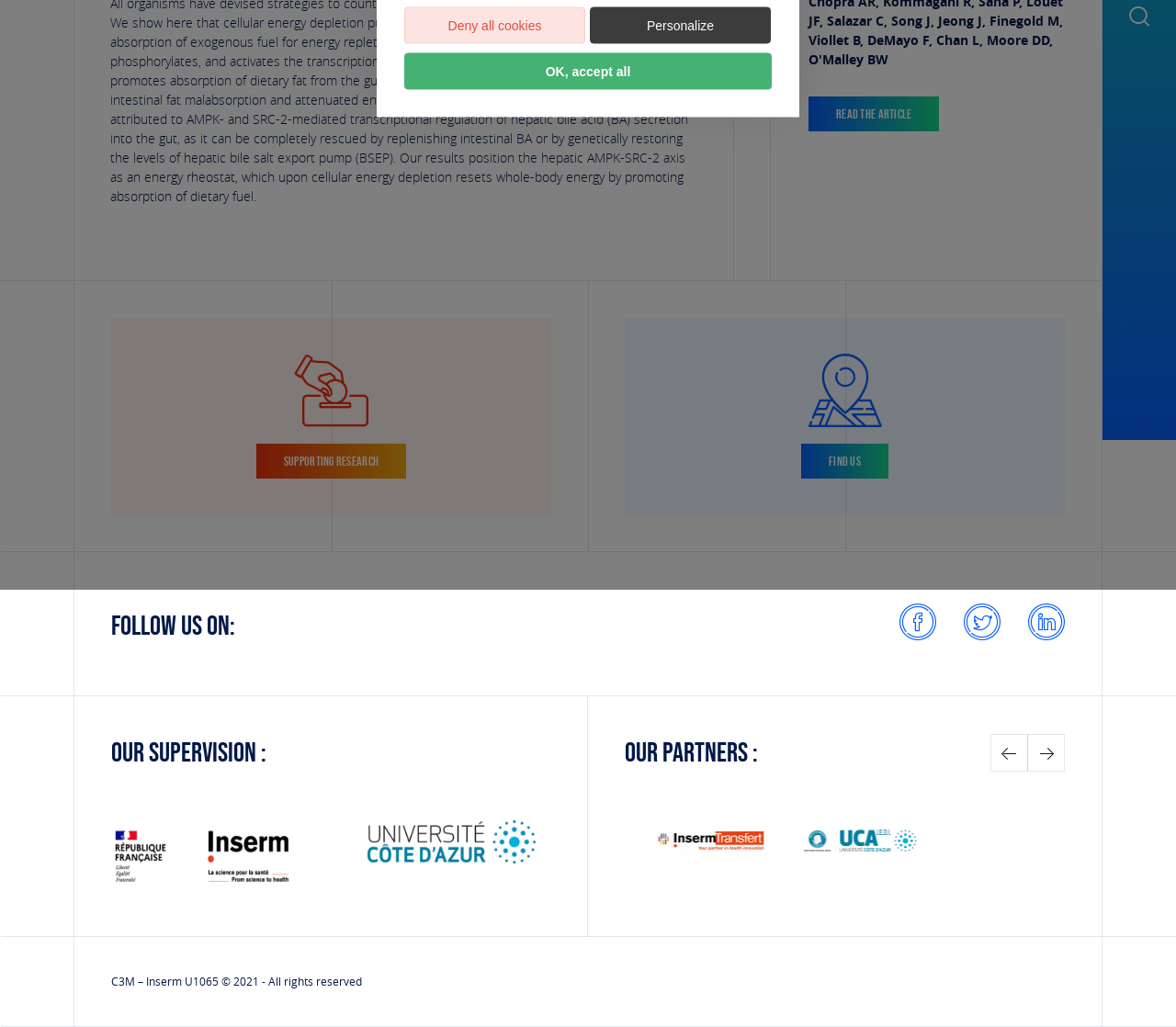Locate the bounding box of the UI element described by: "Inserm" in the given webpage screenshot.

[0.095, 0.799, 0.25, 0.87]